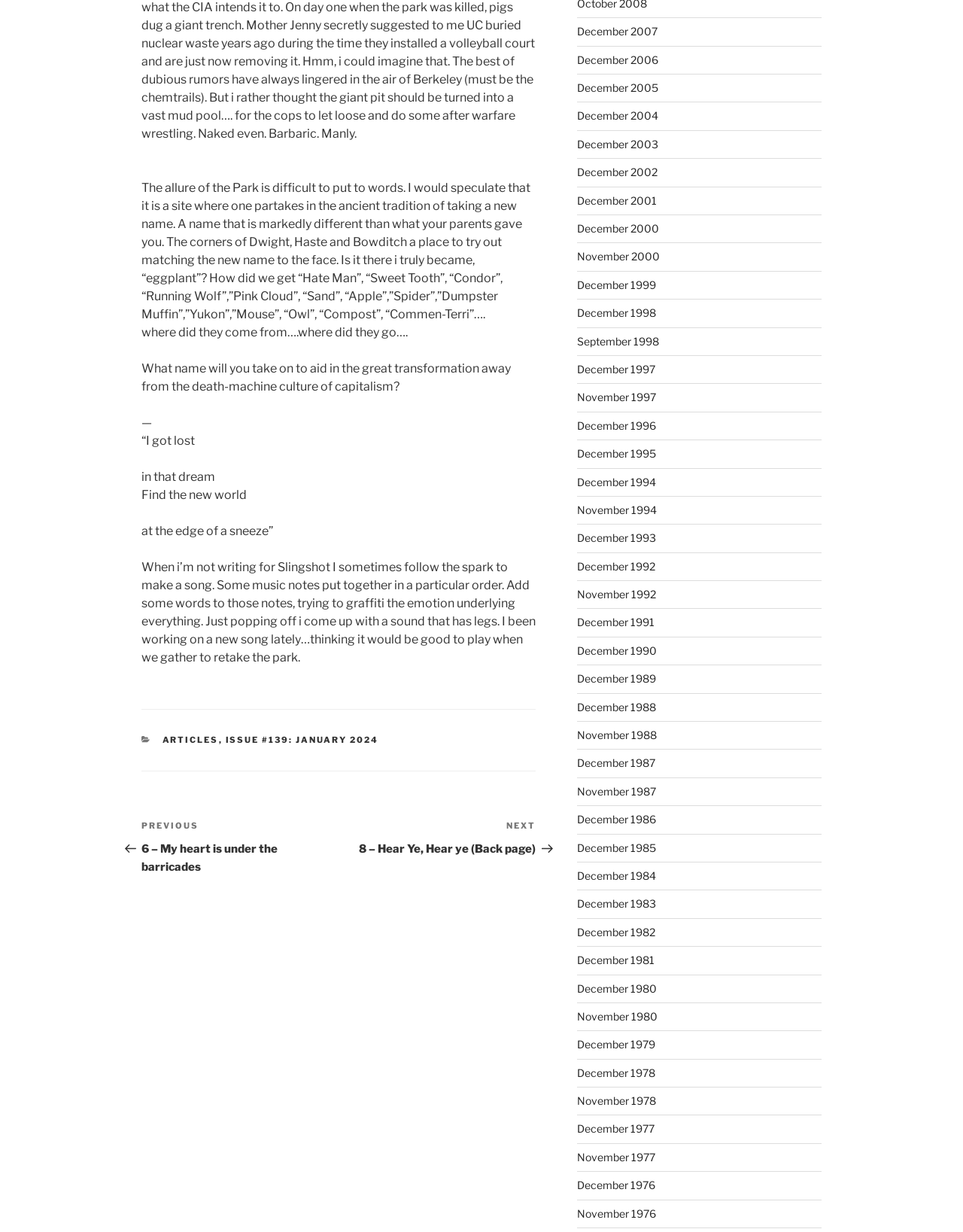How many links are there in the footer? Analyze the screenshot and reply with just one word or a short phrase.

3